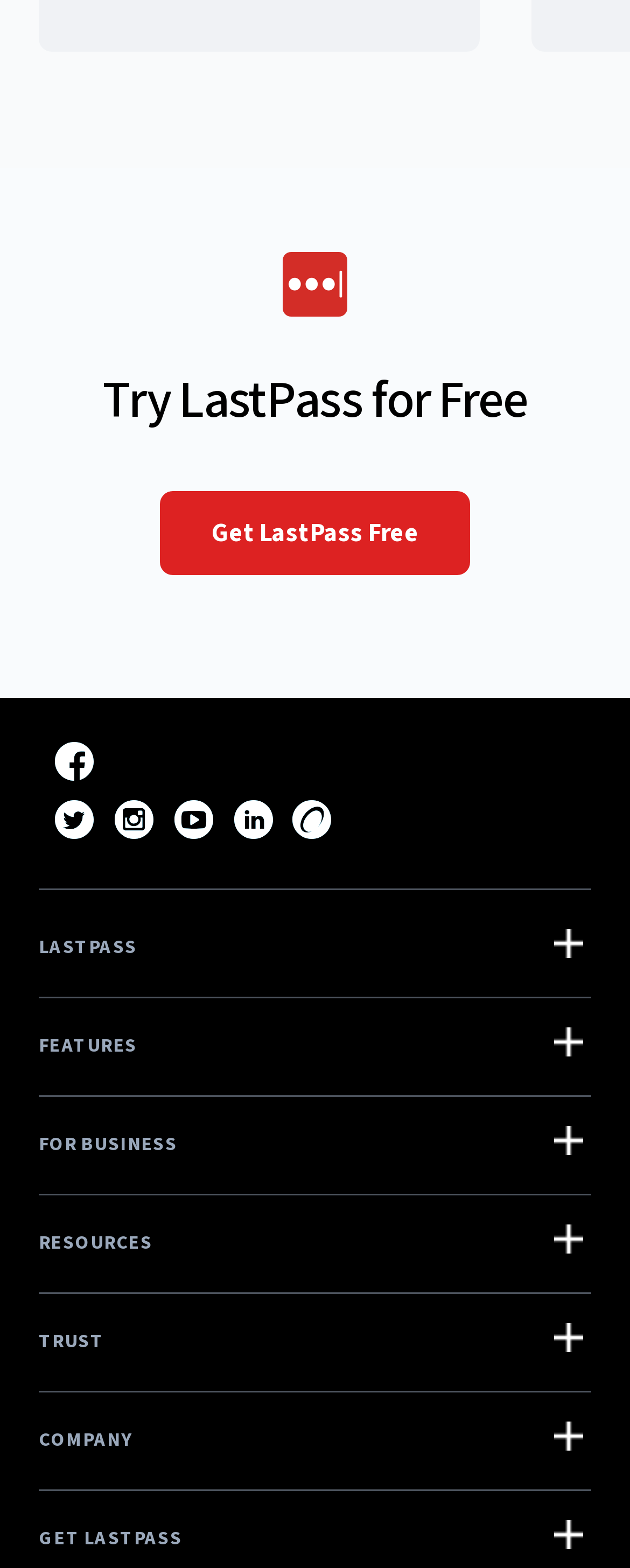Please specify the bounding box coordinates of the area that should be clicked to accomplish the following instruction: "Learn about LastPass features". The coordinates should consist of four float numbers between 0 and 1, i.e., [left, top, right, bottom].

[0.062, 0.636, 0.938, 0.699]